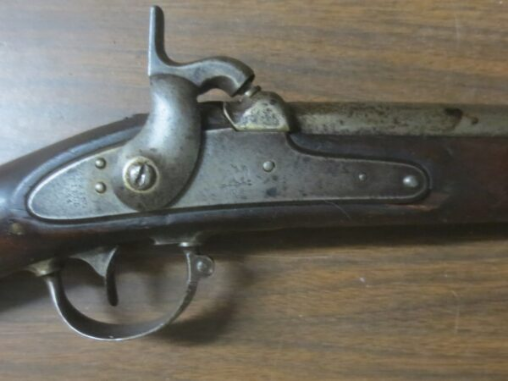What is the material of the stock?
Based on the image, give a one-word or short phrase answer.

wooden